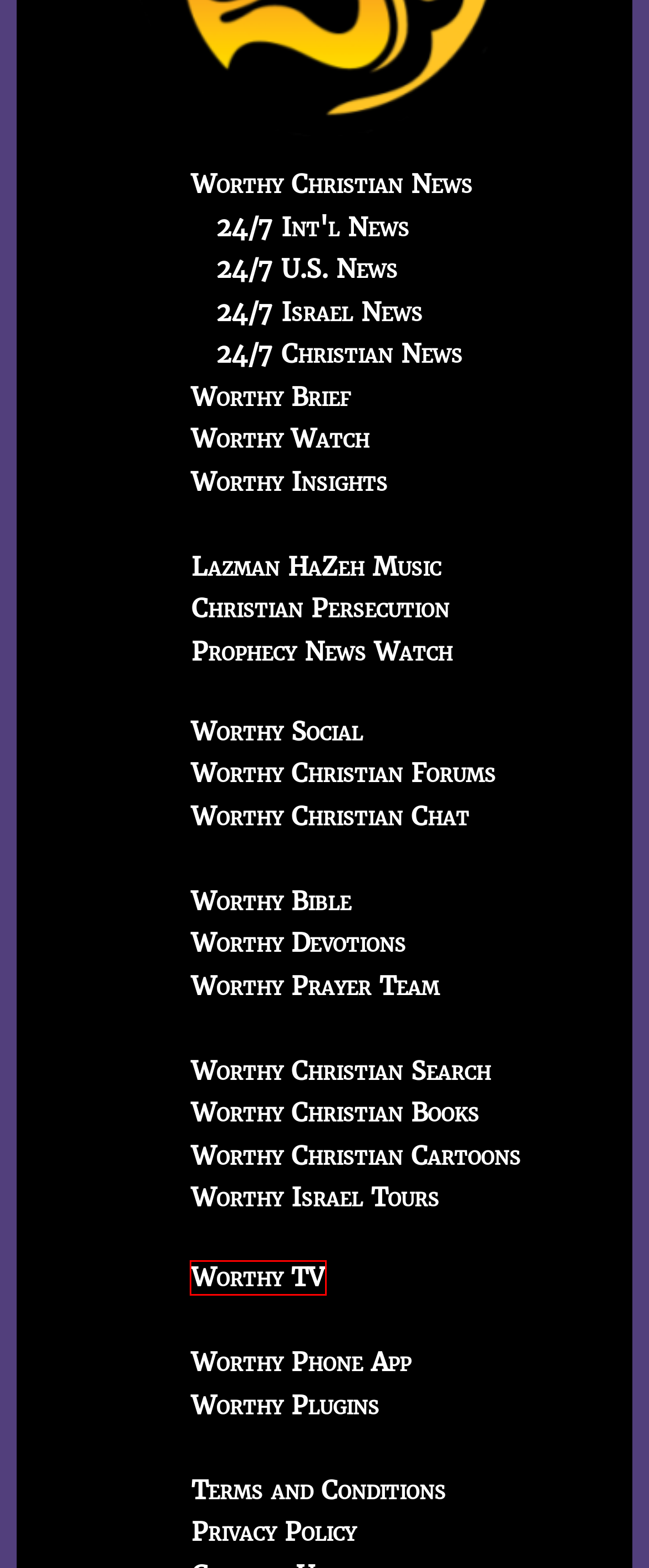Look at the screenshot of a webpage, where a red bounding box highlights an element. Select the best description that matches the new webpage after clicking the highlighted element. Here are the candidates:
A. Worthy Christian Search
B. Worthy Christian TV - Worthy TV
C. Worthy Christian Books - Read Christian books for free!
D. Worthy Christian Cartoons - ...read daily Christian Cartoons
E. Worthy Brief - Our Christian Newsletter for 06/12/2024
F. Prophecy News Watch - News from a Biblical Prophetic view.
G. Worthy.Bible - Online Bible Study
H. Worthy Plugins

B